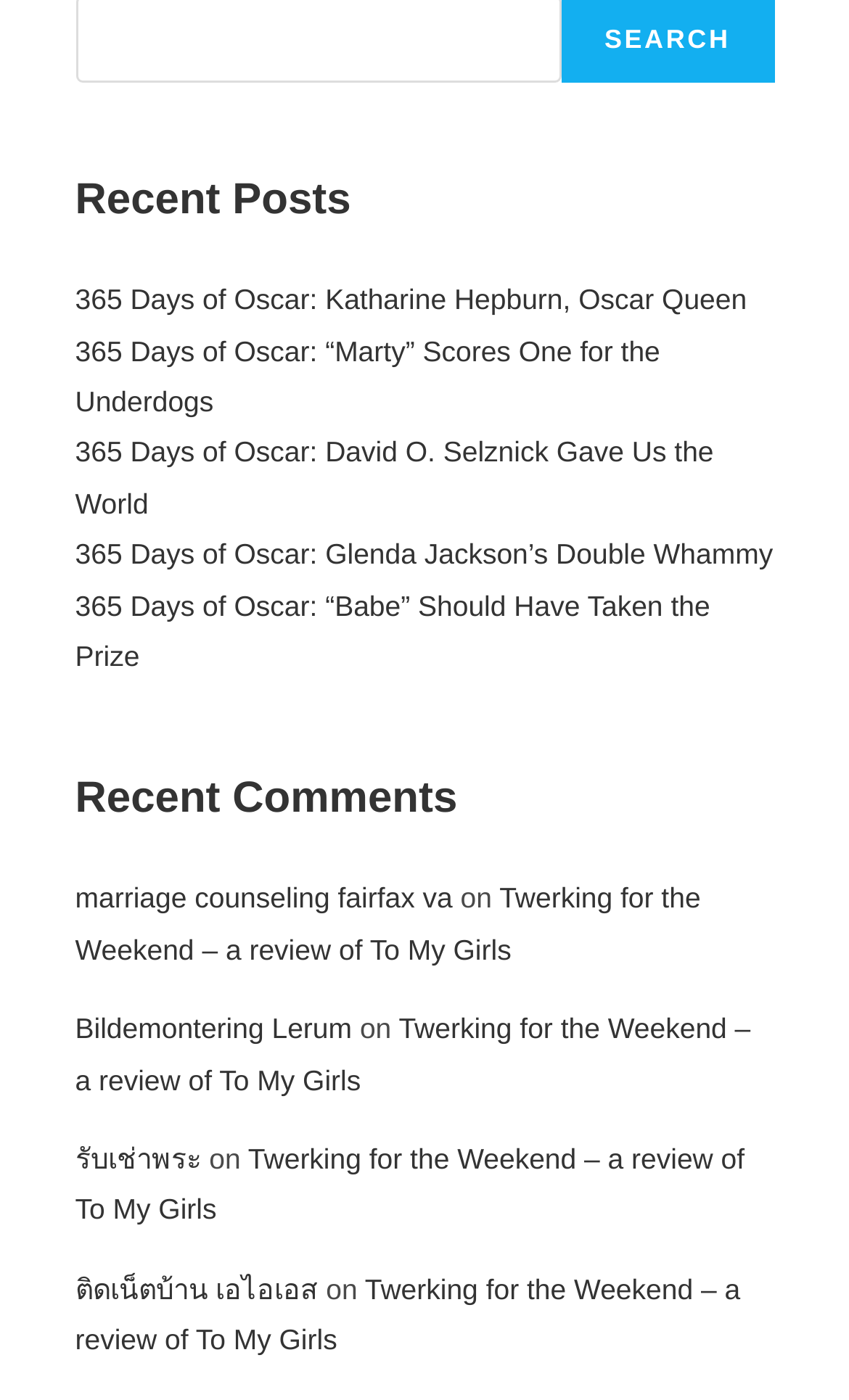Using the given element description, provide the bounding box coordinates (top-left x, top-left y, bottom-right x, bottom-right y) for the corresponding UI element in the screenshot: Wedding Photographer NJ

None